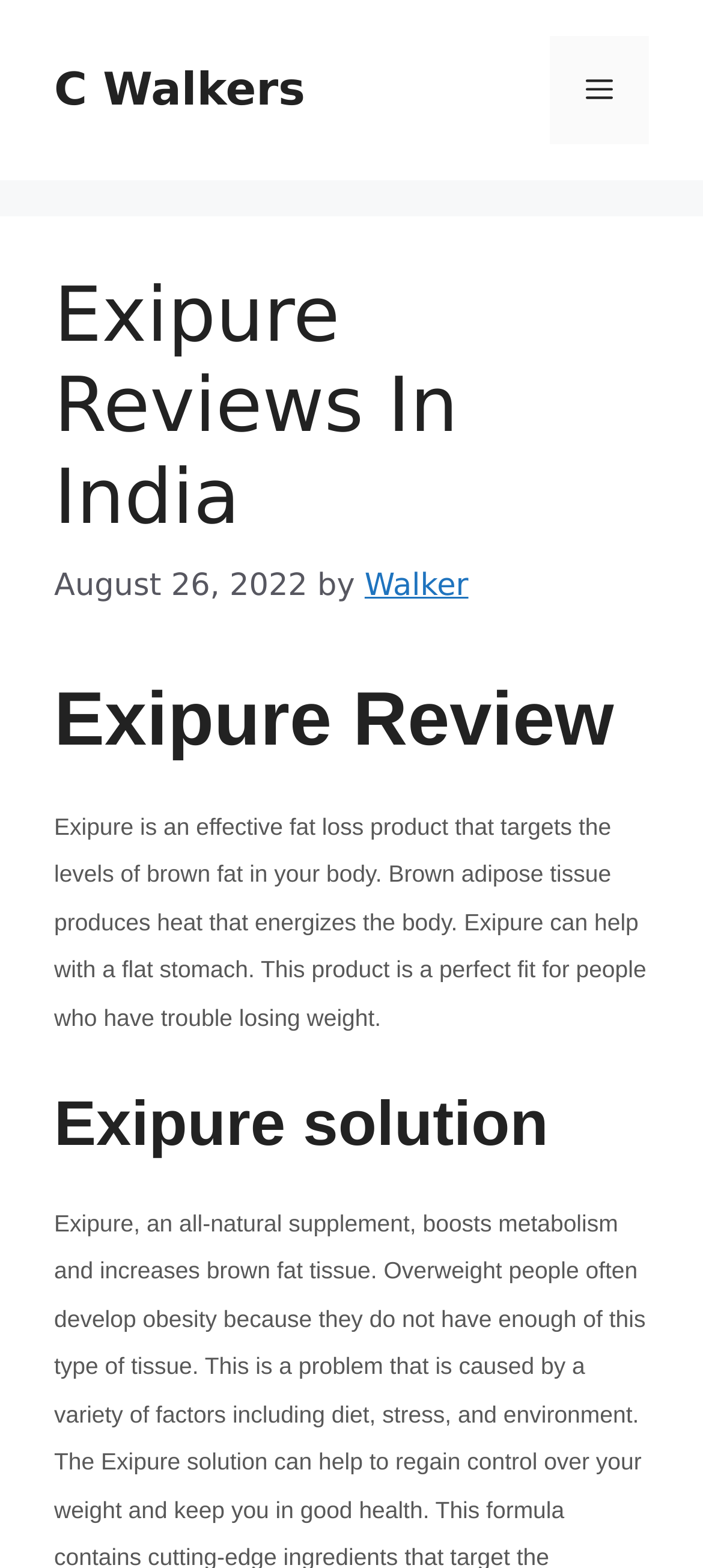Identify and generate the primary title of the webpage.

Exipure Reviews In India